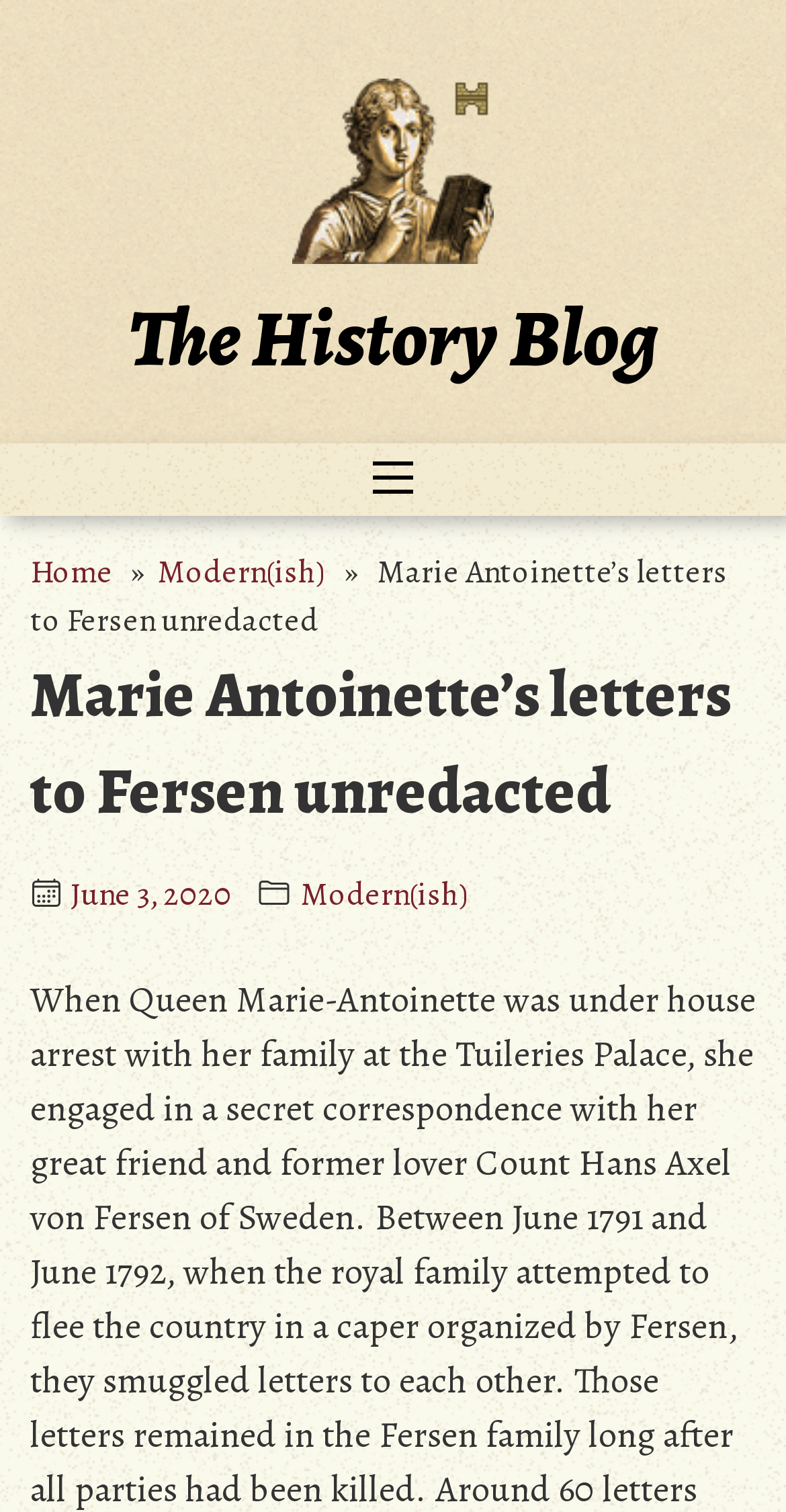Using the webpage screenshot, locate the HTML element that fits the following description and provide its bounding box: "The History Blog".

[0.164, 0.186, 0.836, 0.259]